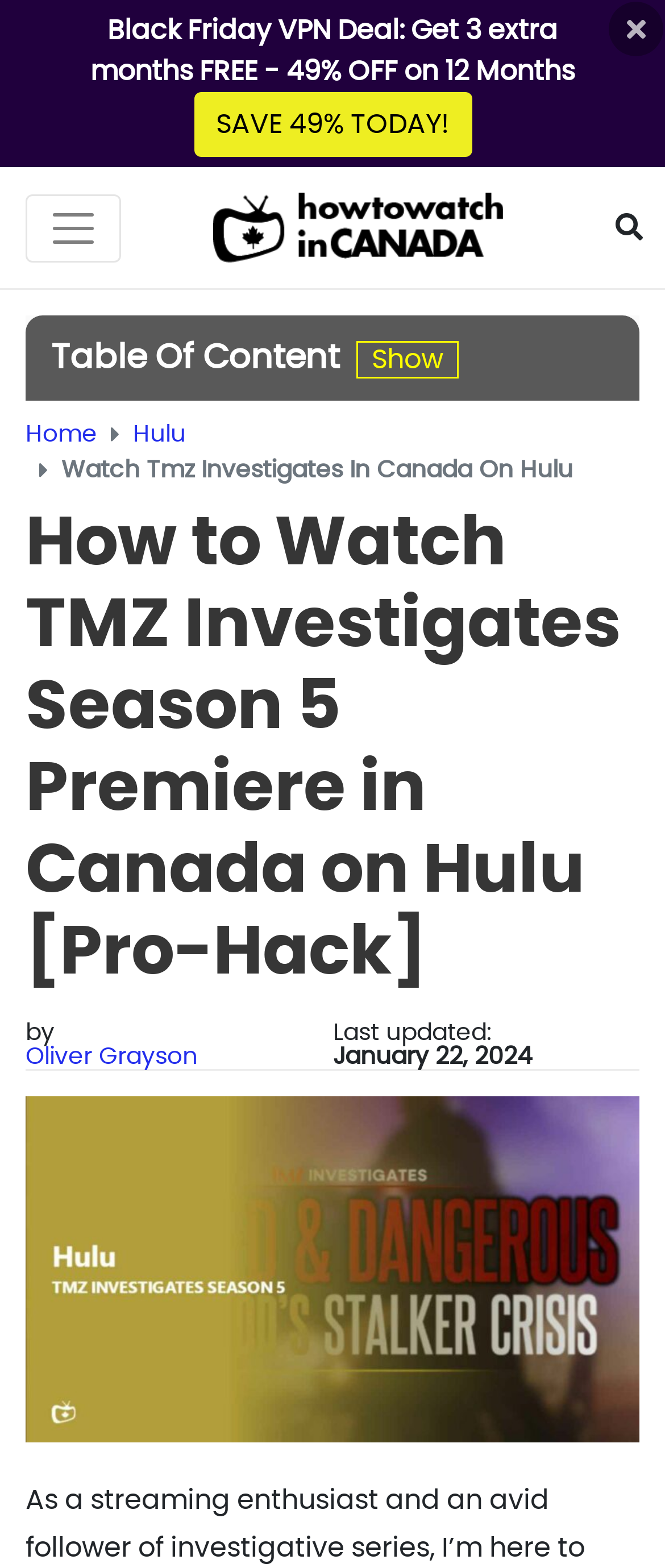When was the article last updated?
Can you give a detailed and elaborate answer to the question?

I found the last updated date by looking at the section below the main heading, where it says 'Last updated:' followed by the date, which is January 22, 2024.